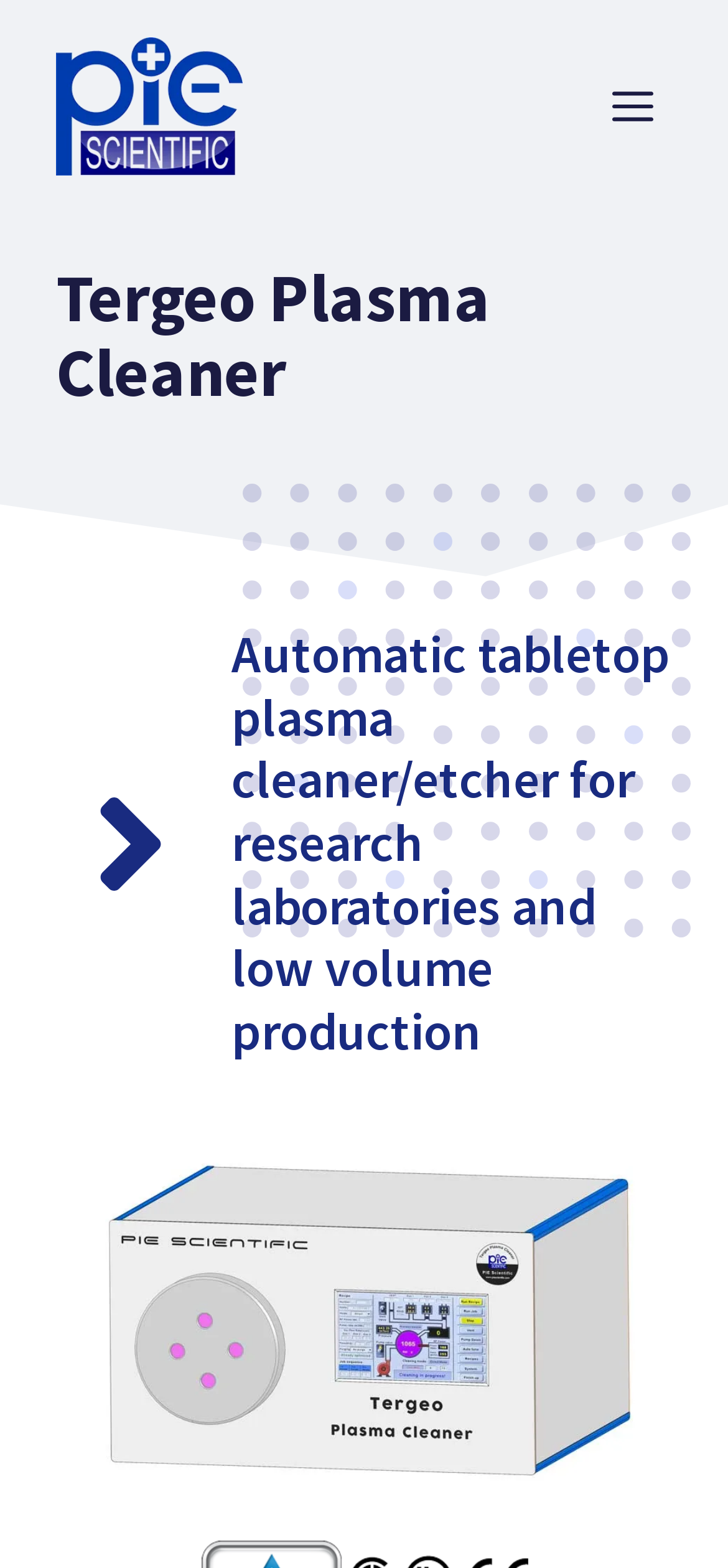What is the purpose of the Tergeo Plasma Cleaner?
Offer a detailed and exhaustive answer to the question.

I inferred the purpose of the Tergeo Plasma Cleaner by reading the heading and the description below it, which mentions 'automatic tabletop plasma cleaner/etcher for research laboratories and low volume production'.